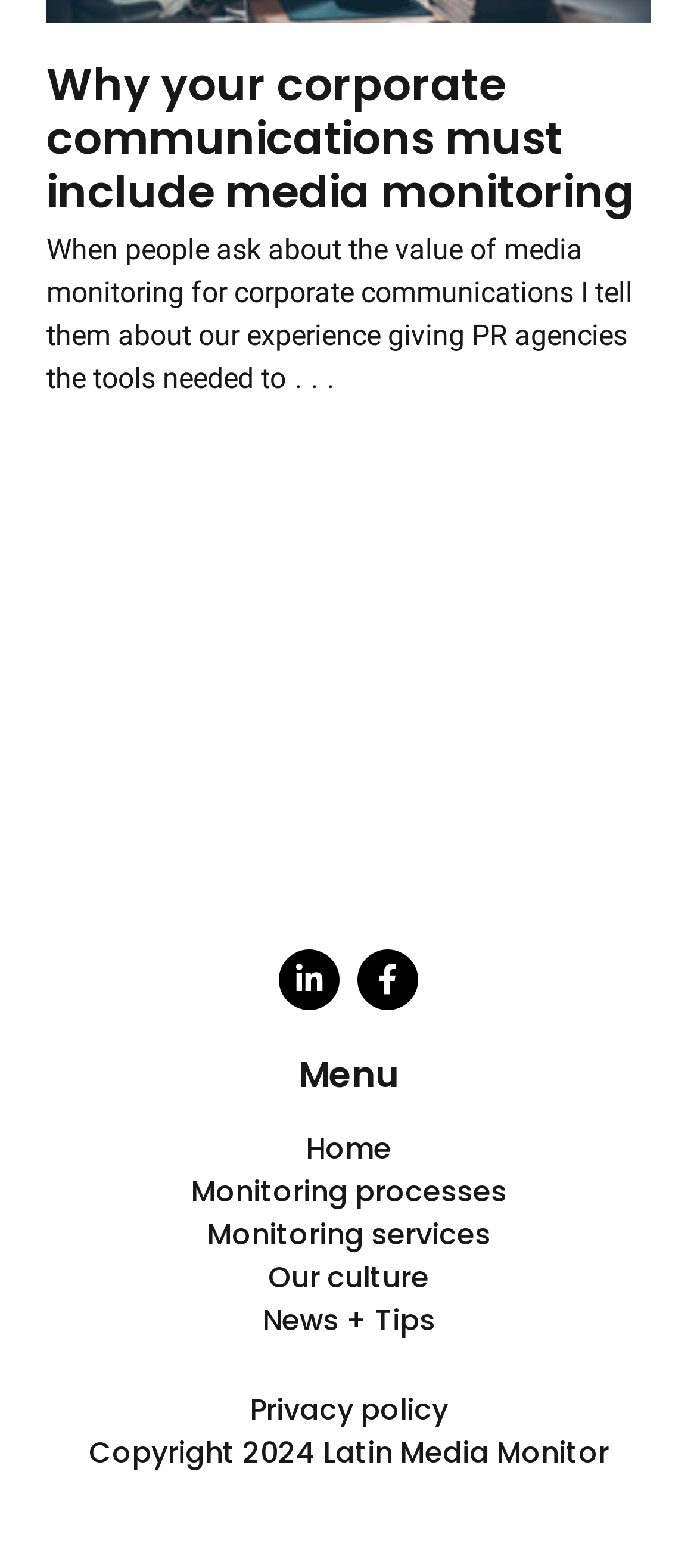Identify the bounding box coordinates of the clickable region required to complete the instruction: "Click on the 'News + Tips' link". The coordinates should be given as four float numbers within the range of 0 and 1, i.e., [left, top, right, bottom].

[0.026, 0.829, 0.974, 0.856]